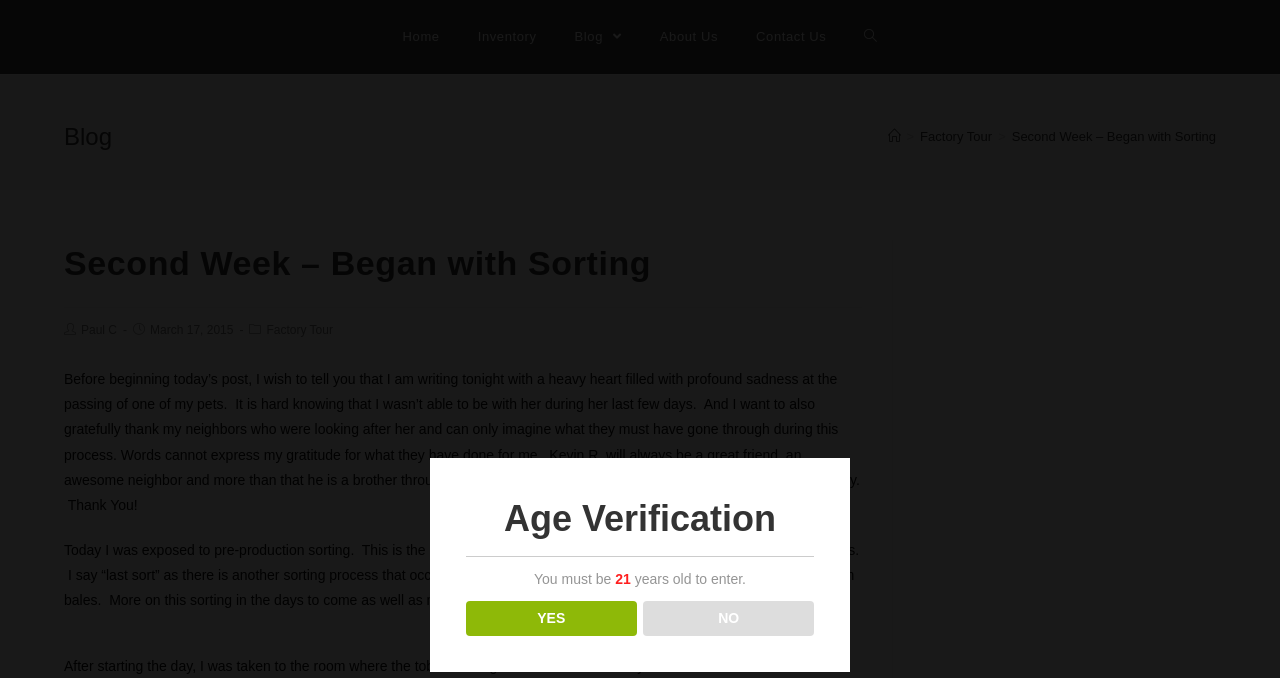Given the element description: "About Us", predict the bounding box coordinates of this UI element. The coordinates must be four float numbers between 0 and 1, given as [left, top, right, bottom].

[0.501, 0.0, 0.576, 0.109]